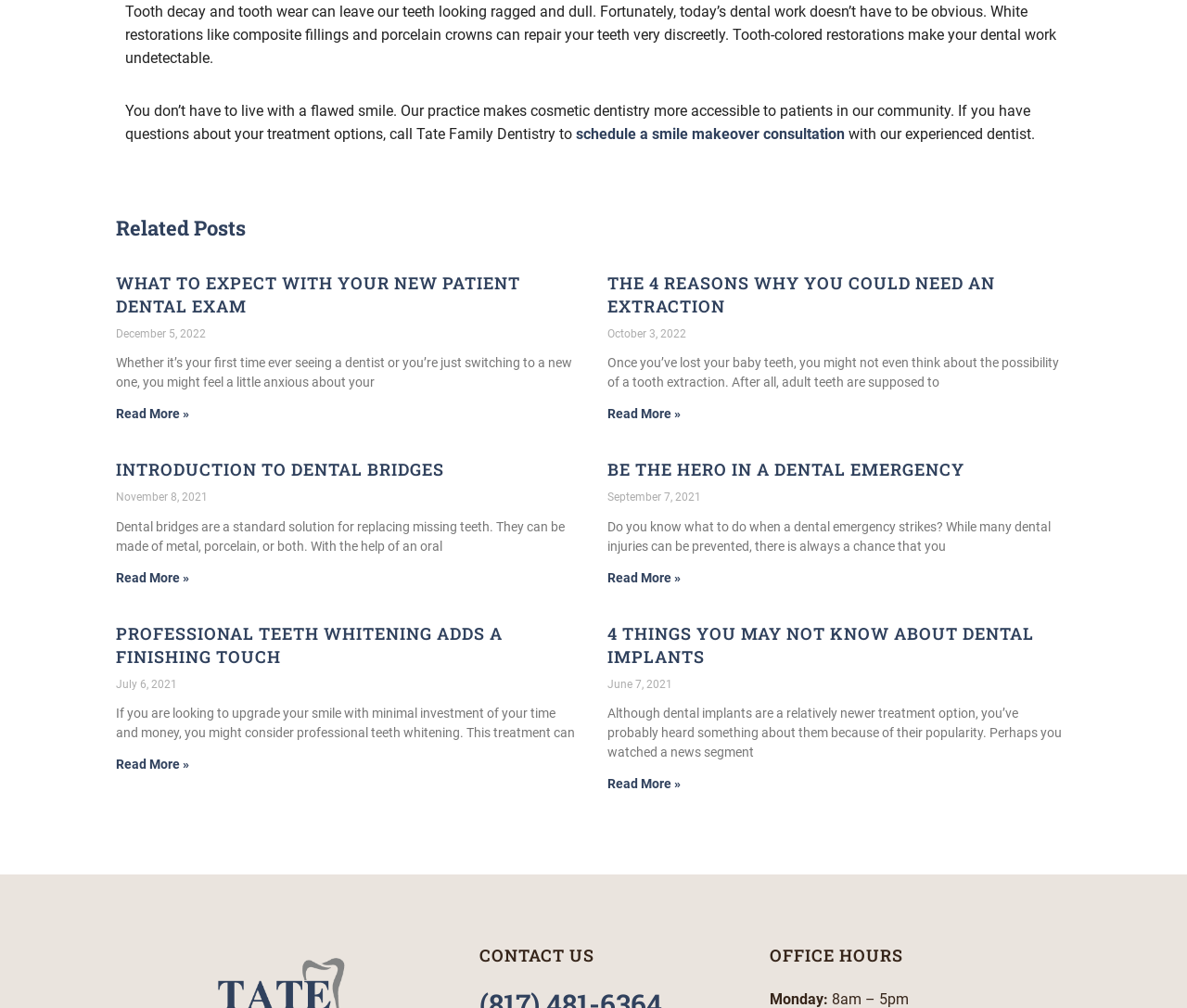Determine the bounding box coordinates for the region that must be clicked to execute the following instruction: "read more about Introduction to Dental Bridges".

[0.098, 0.566, 0.159, 0.58]